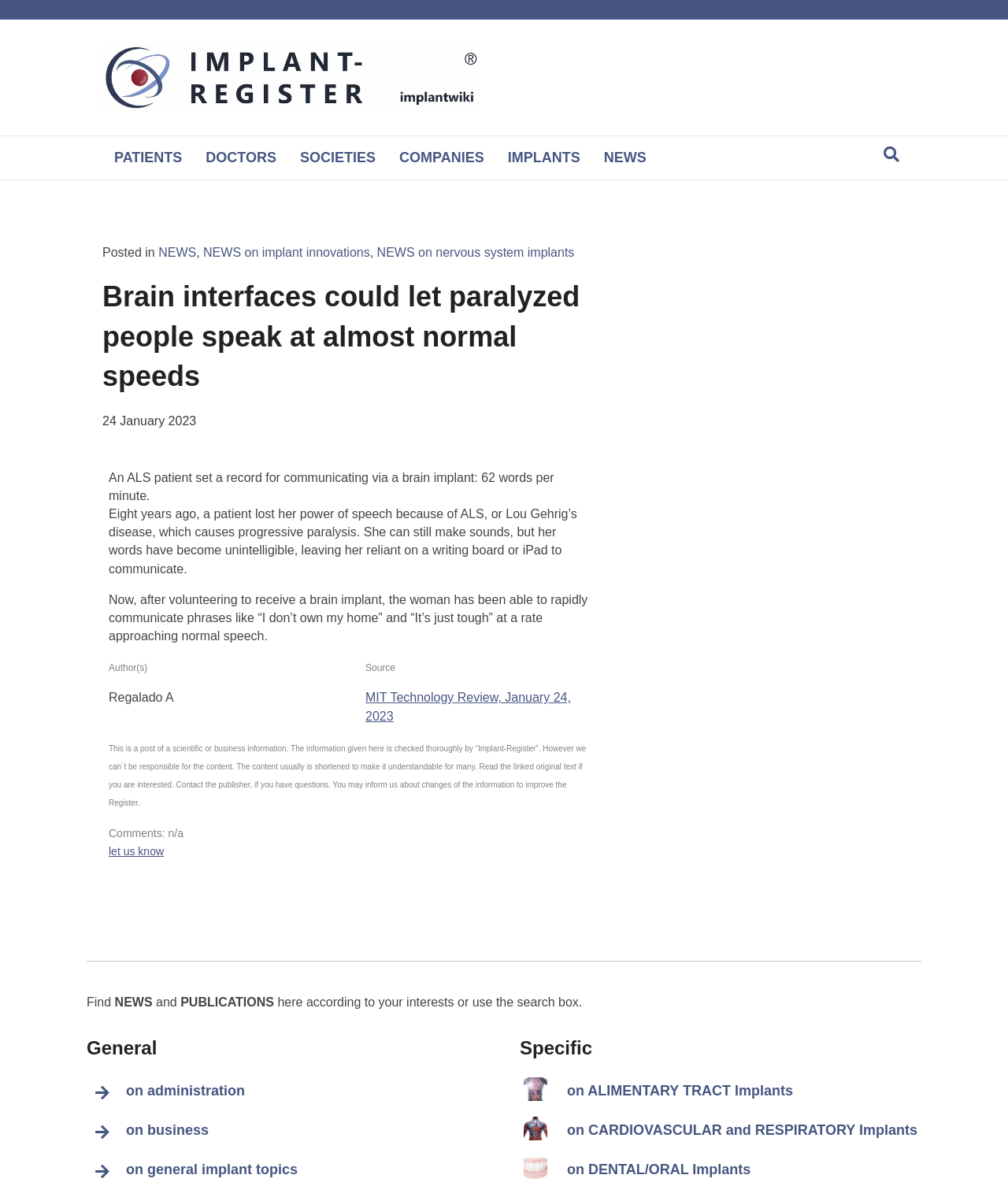Please determine the bounding box coordinates of the element to click in order to execute the following instruction: "Click on the 'PATIENTS' link". The coordinates should be four float numbers between 0 and 1, specified as [left, top, right, bottom].

[0.102, 0.115, 0.192, 0.151]